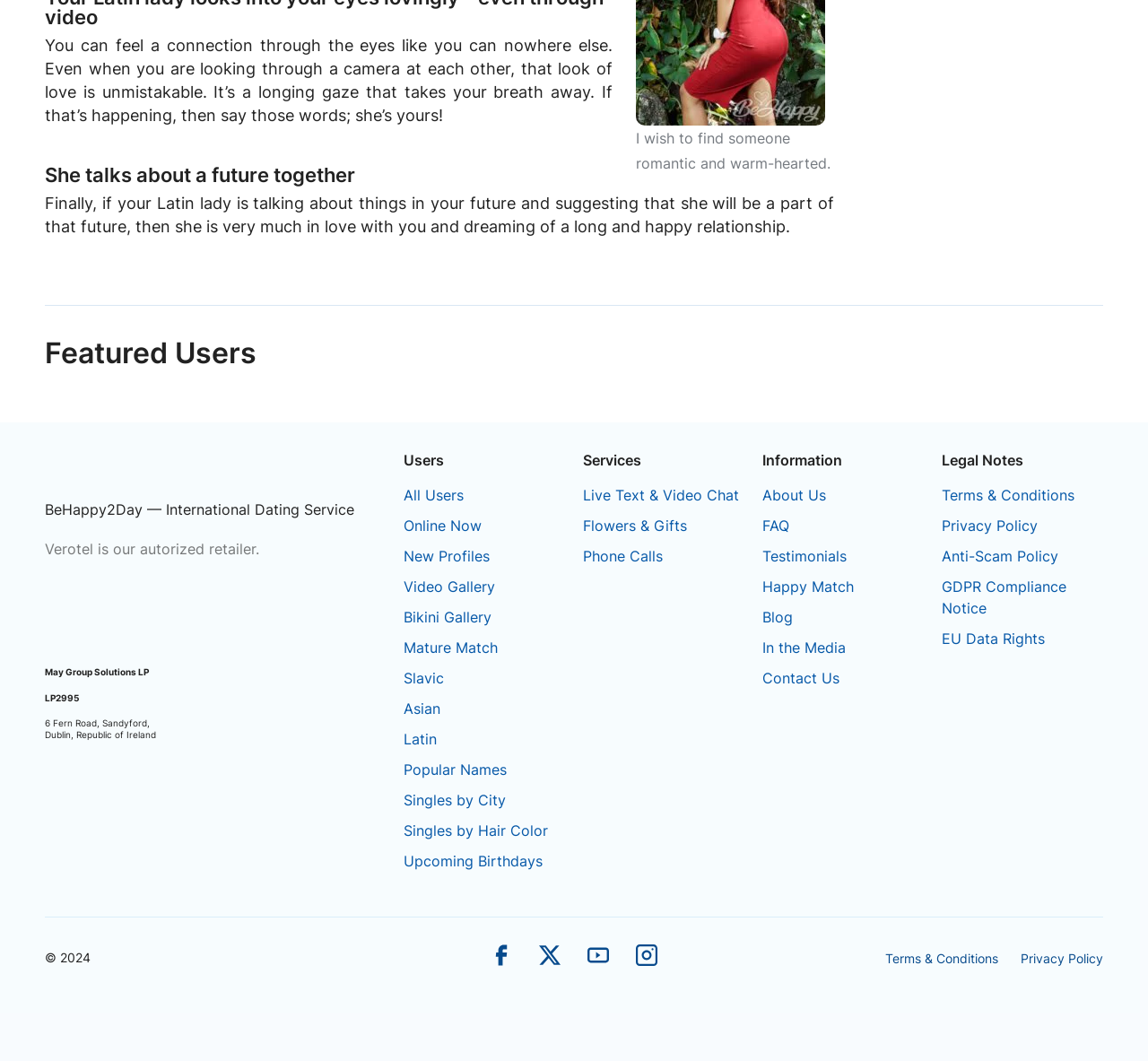Determine the bounding box coordinates of the UI element described below. Use the format (top-left x, top-left y, bottom-right x, bottom-right y) with floating point numbers between 0 and 1: Latin

[0.352, 0.688, 0.38, 0.706]